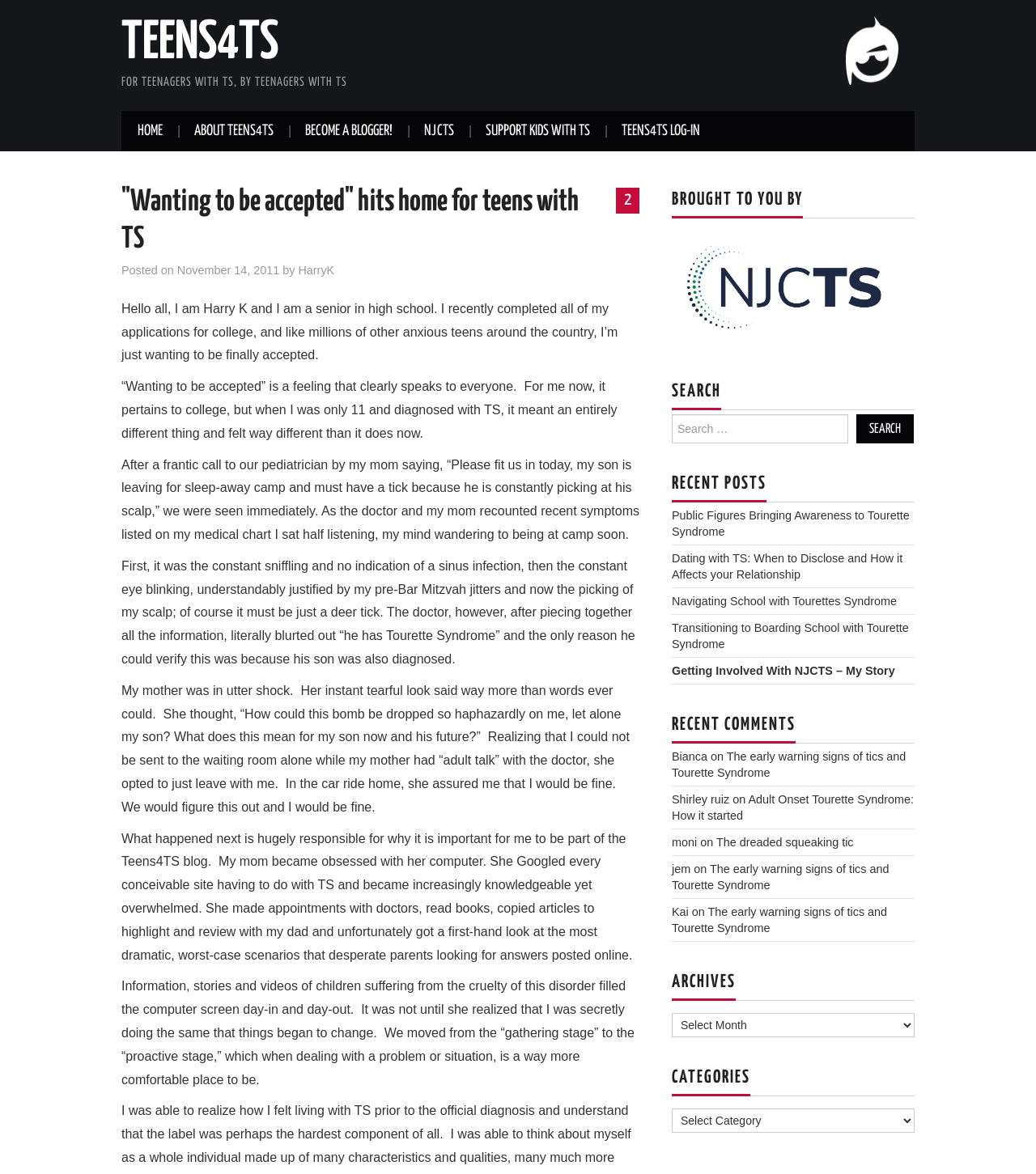Using the details in the image, give a detailed response to the question below:
What is the name of the syndrome that the blogger has?

The answer can be found in the text 'When I was only 11 and diagnosed with TS, it meant an entirely different thing and felt way different than it does now.' which is located in the main content area of the webpage, and it mentions 'TS' which stands for Tourette Syndrome.